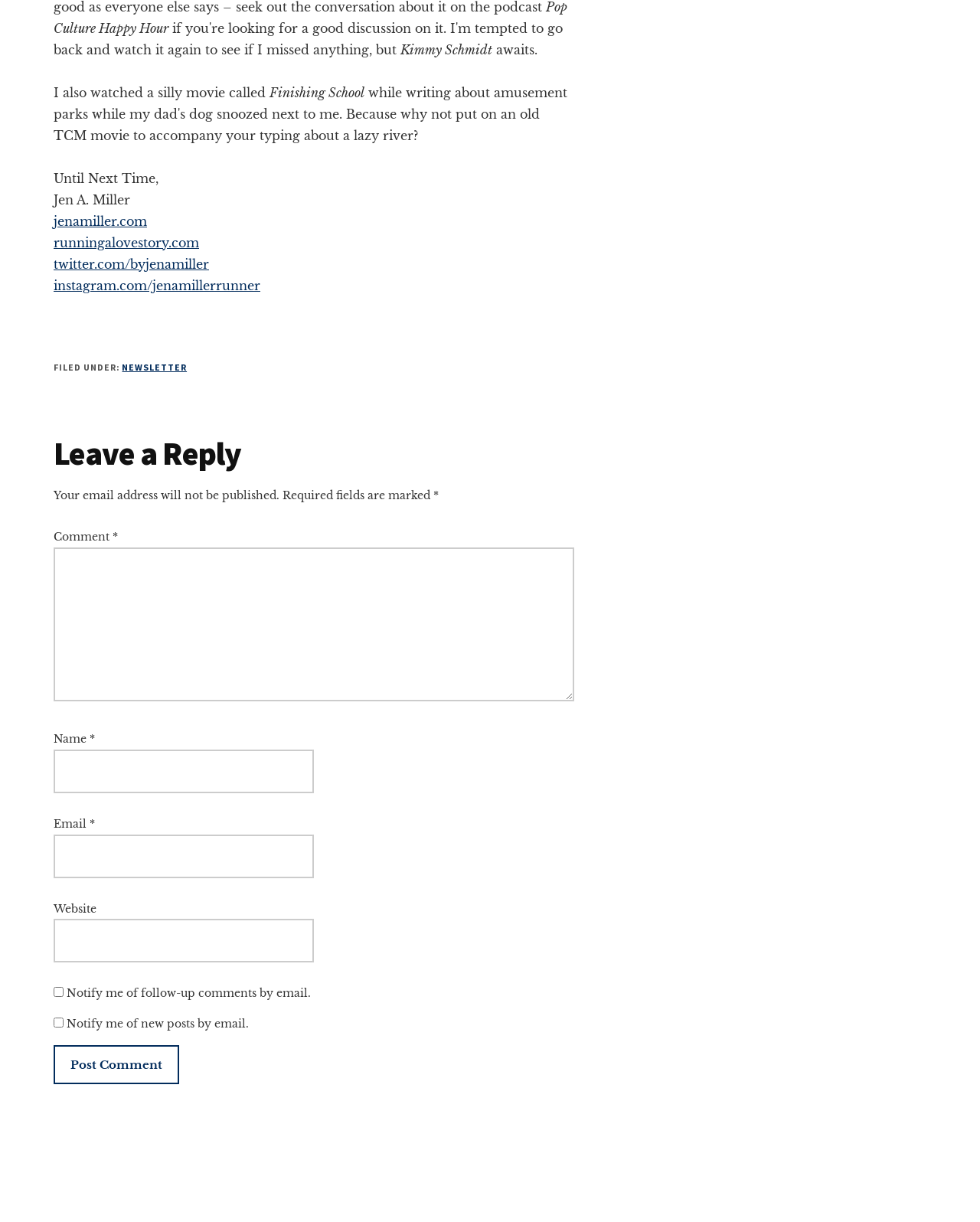Determine the bounding box coordinates of the clickable element to achieve the following action: 'Visit RESORTS'. Provide the coordinates as four float values between 0 and 1, formatted as [left, top, right, bottom].

None